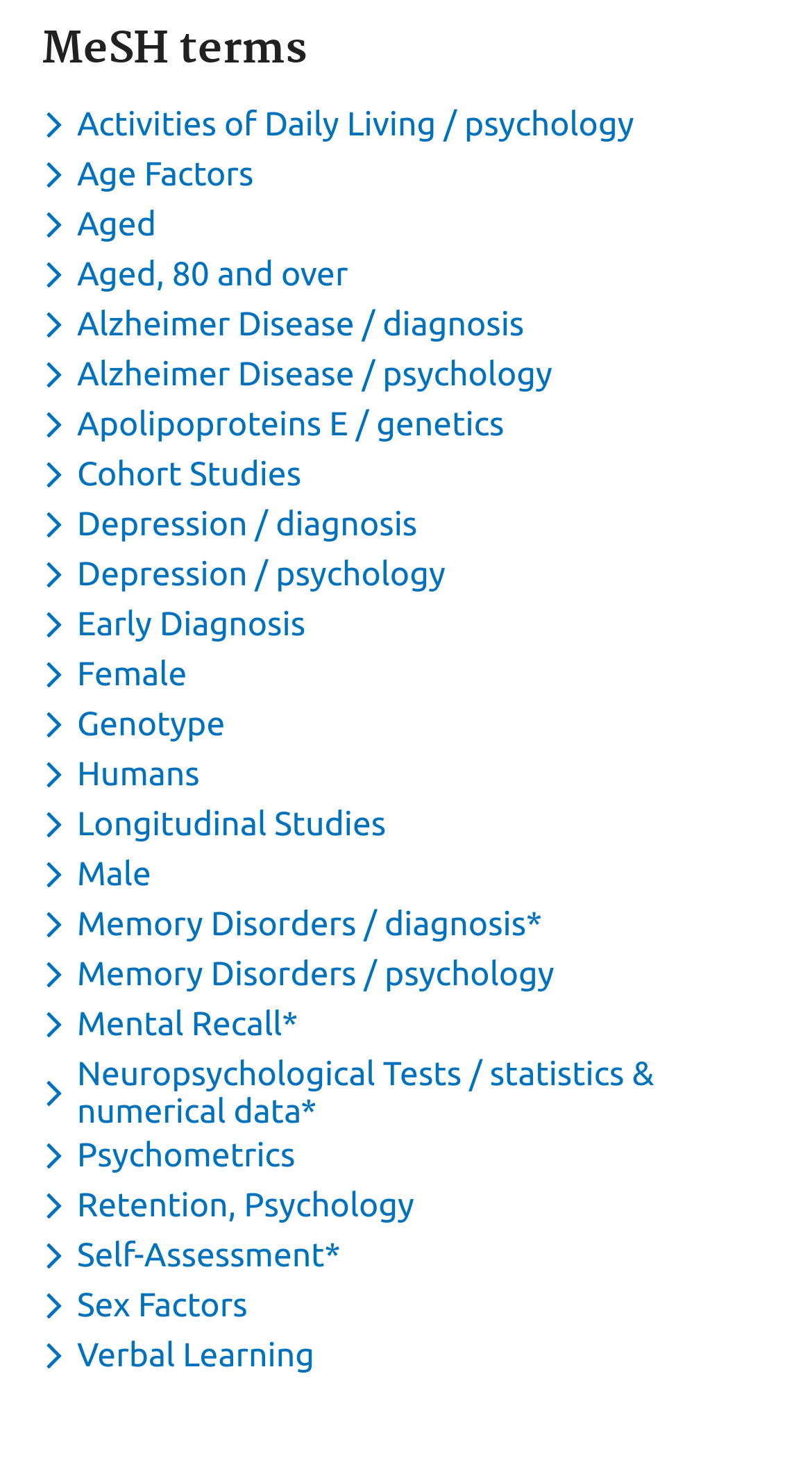Could you please study the image and provide a detailed answer to the question:
What is the category of the keyword 'Alzheimer Disease / diagnosis'?

The category of the keyword 'Alzheimer Disease / diagnosis' is 'Disease' as it is related to a medical condition and its diagnosis.